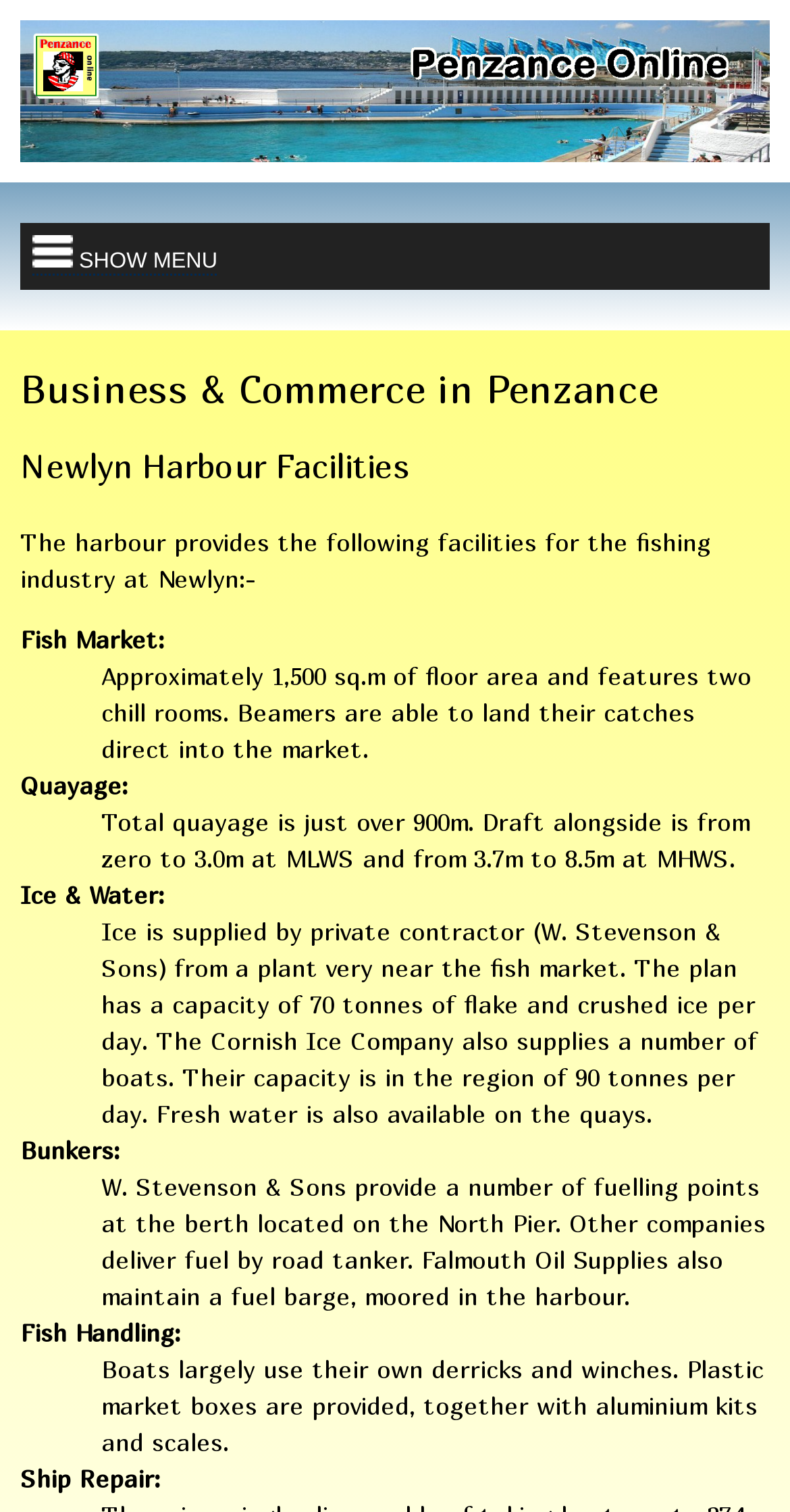Extract the bounding box coordinates for the UI element described as: "alt="Jubilee Pool" name="p7IRMim_1"".

[0.026, 0.013, 0.974, 0.109]